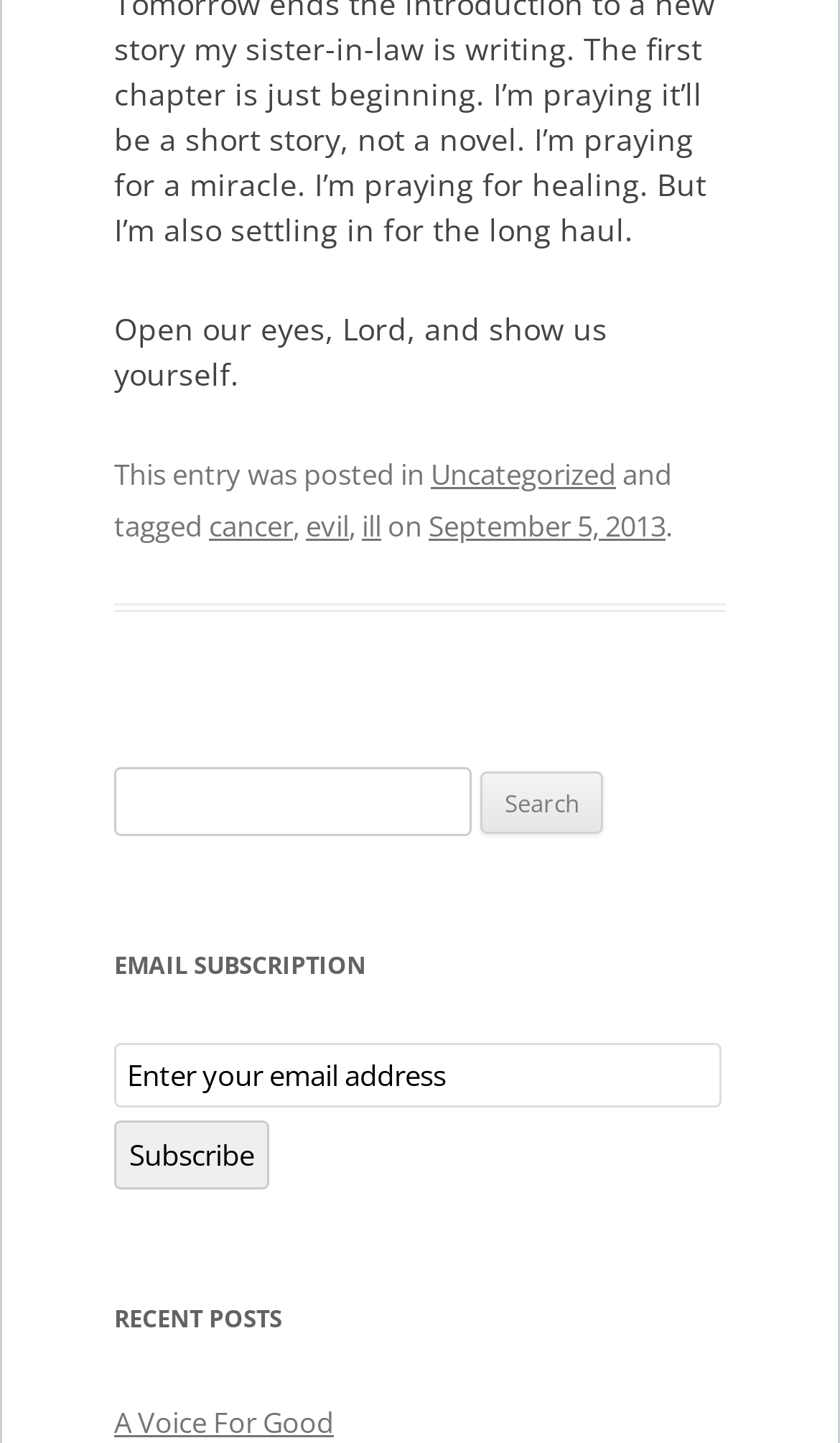Locate the bounding box coordinates of the element that should be clicked to execute the following instruction: "Read recent post 'A Voice For Good'".

[0.136, 0.971, 0.397, 0.998]